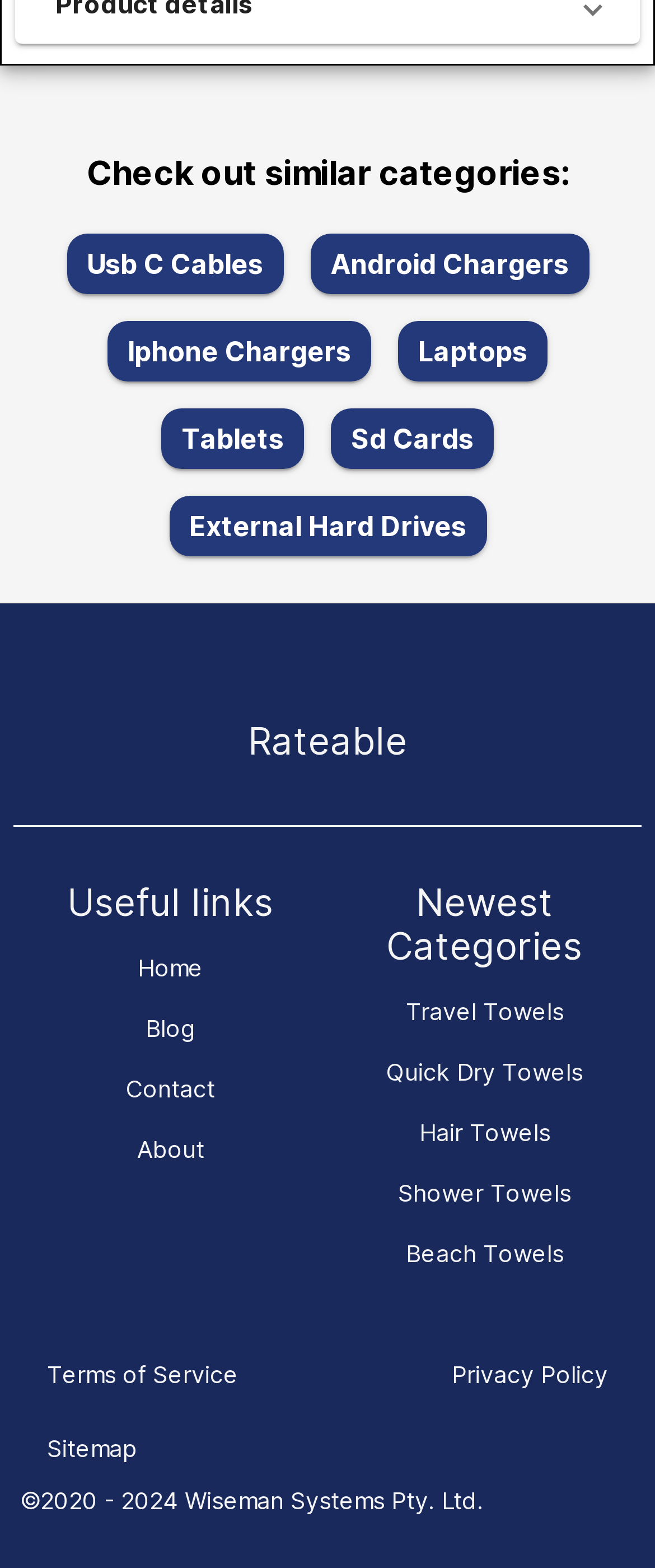What is the purpose of the 'Rateable' link?
Based on the image, answer the question with as much detail as possible.

The 'Rateable' link is listed under the 'External Hard Drives' category, but its purpose is not explicitly stated on the webpage. It might be related to rating or reviewing external hard drives, but without more context, it's unclear.